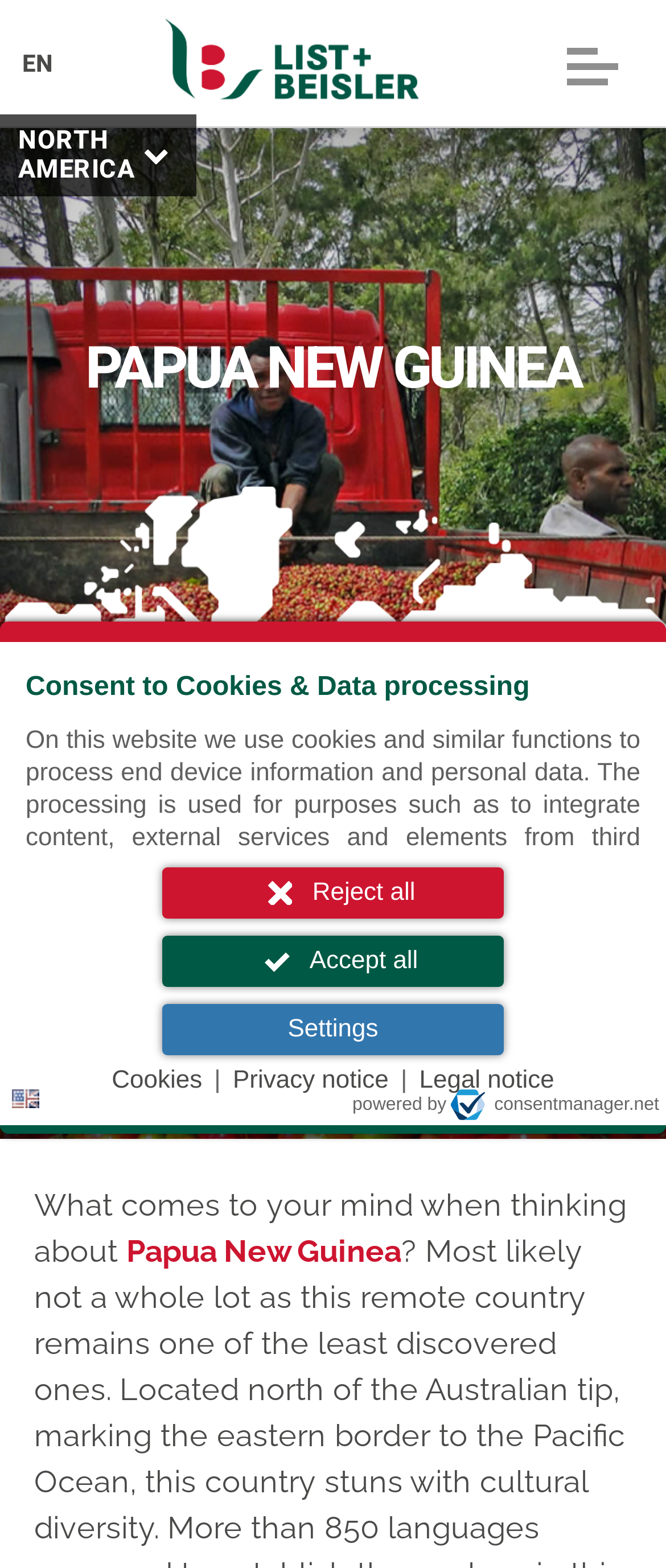Find the UI element described as: "Legal notice" and predict its bounding box coordinates. Ensure the coordinates are four float numbers between 0 and 1, [left, top, right, bottom].

[0.622, 0.679, 0.84, 0.701]